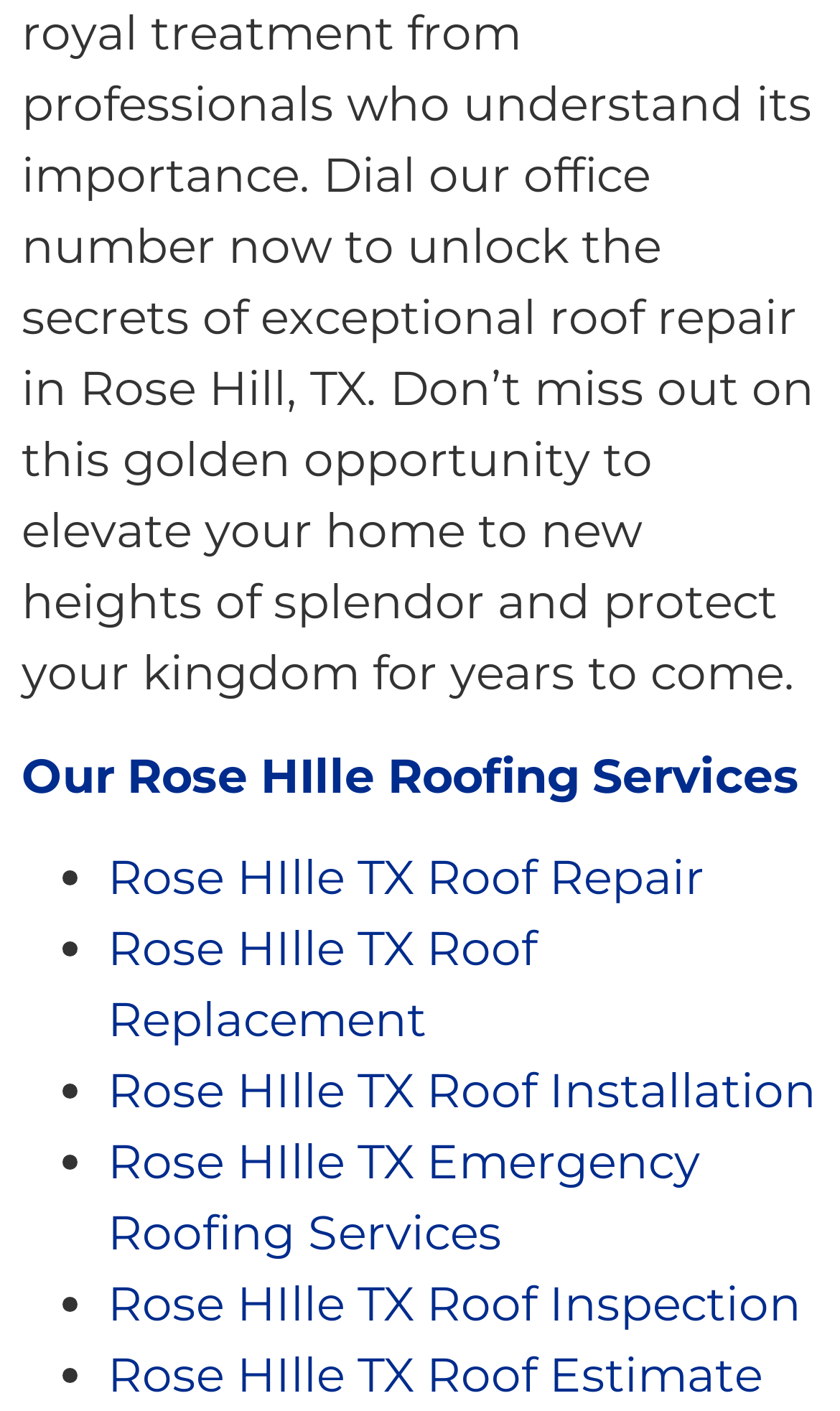Provide a brief response to the question below using a single word or phrase: 
Is emergency roofing service available?

Yes